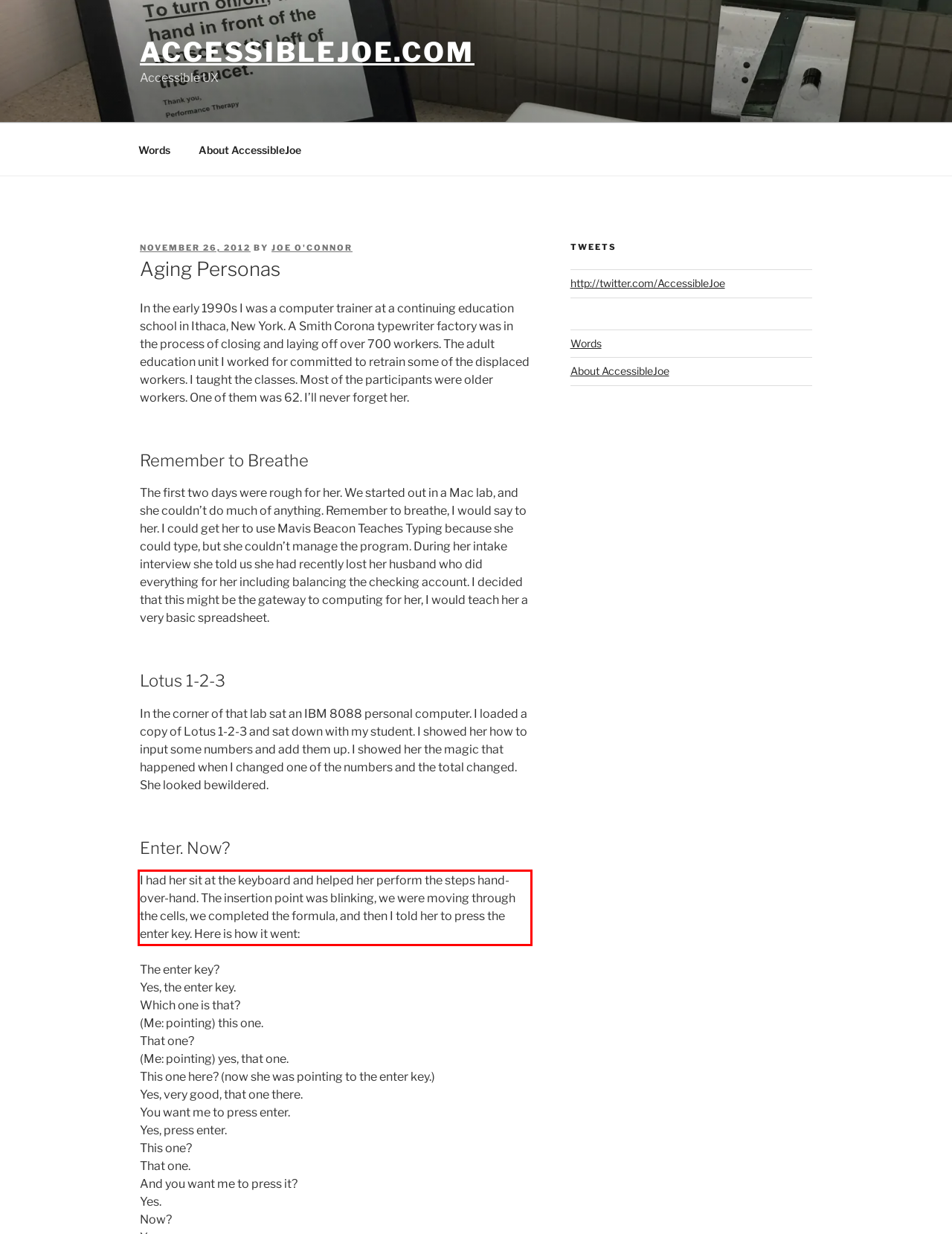Please look at the screenshot provided and find the red bounding box. Extract the text content contained within this bounding box.

I had her sit at the keyboard and helped her perform the steps hand-over-hand. The insertion point was blinking, we were moving through the cells, we completed the formula, and then I told her to press the enter key. Here is how it went: